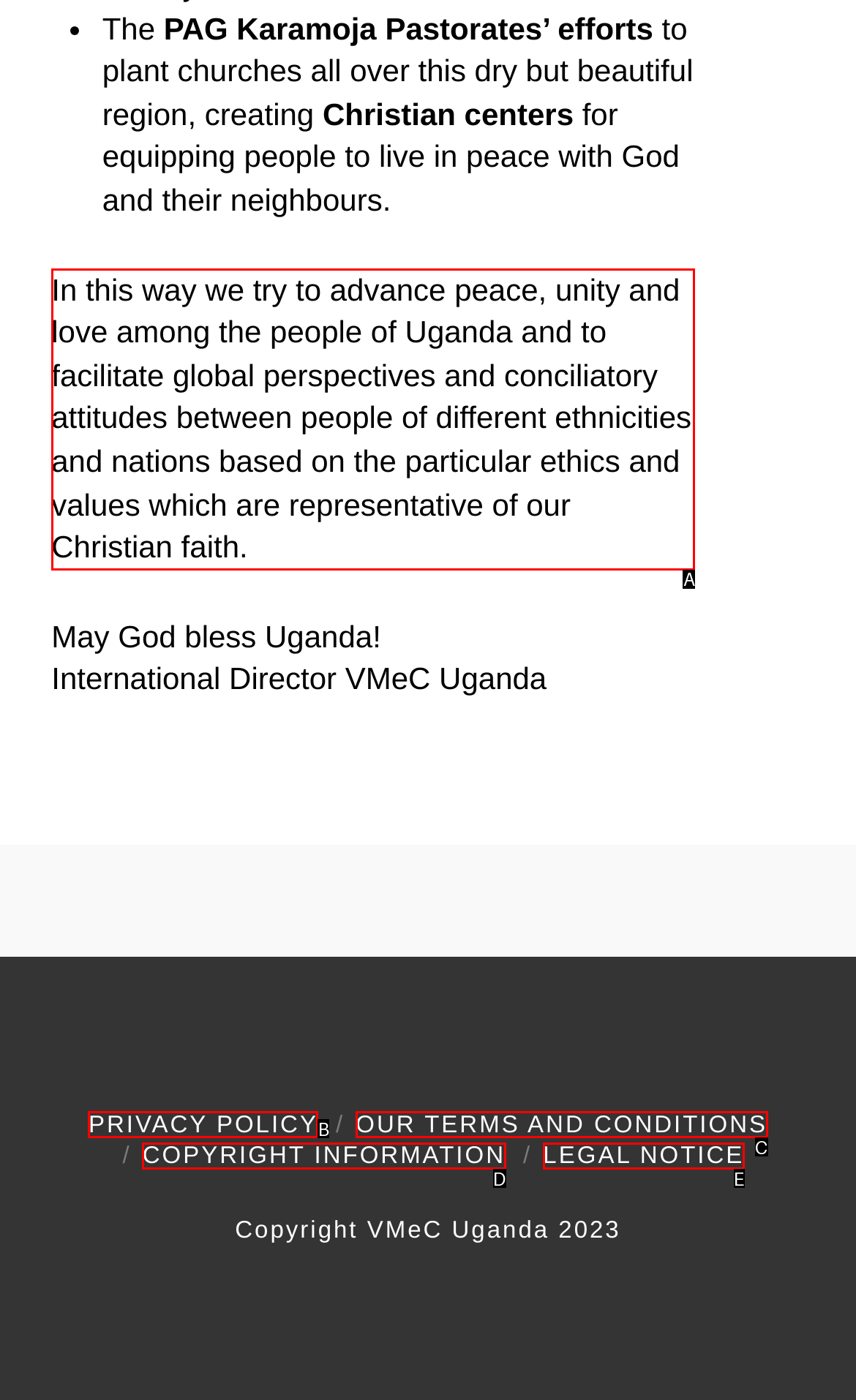From the options provided, determine which HTML element best fits the description: Our Terms and Conditions. Answer with the correct letter.

C